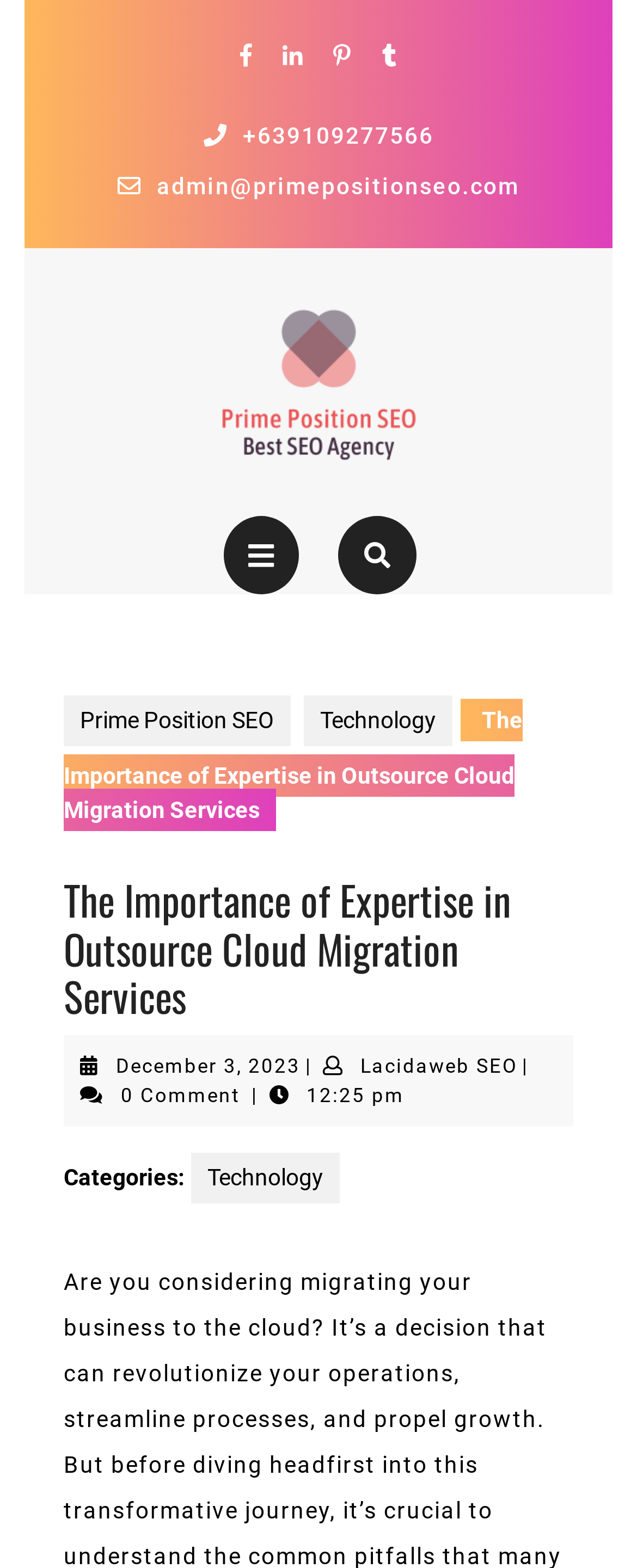How many social media links are there?
Look at the image and provide a short answer using one word or a phrase.

4